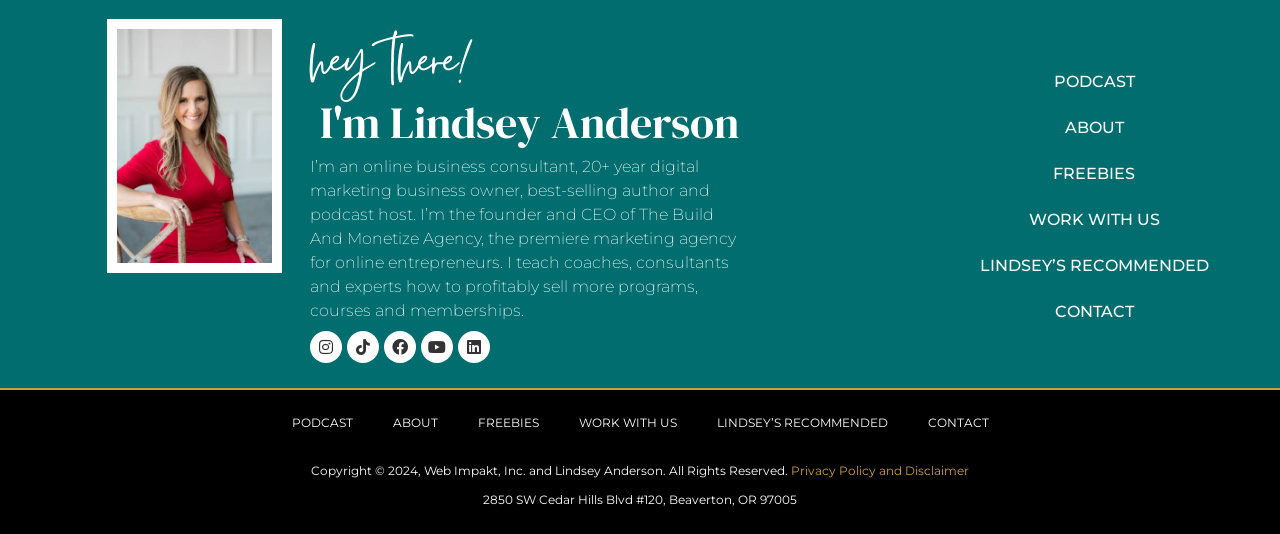Answer the following in one word or a short phrase: 
What social media platforms does Lindsey Anderson have?

Instagram, Tiktok, Facebook, Youtube, Linkedin